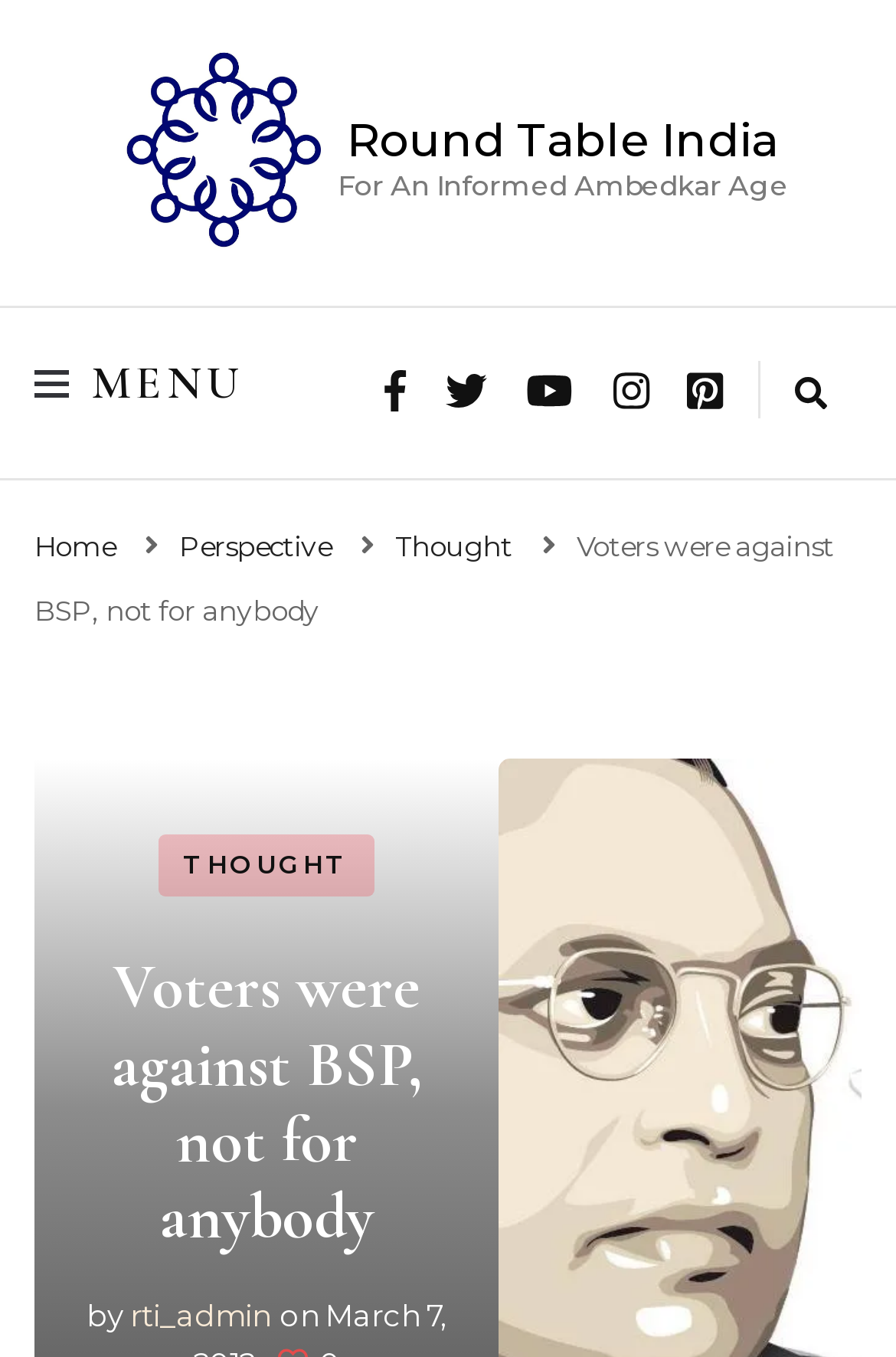How many empty links are there in the webpage?
Carefully analyze the image and provide a thorough answer to the question.

There are five empty links on the webpage, which can be counted by examining the links with no text content, specifically the links with bounding box coordinates [0.429, 0.271, 0.454, 0.308], [0.498, 0.271, 0.544, 0.308], [0.588, 0.271, 0.64, 0.308], [0.683, 0.271, 0.724, 0.308], and [0.767, 0.271, 0.808, 0.308].